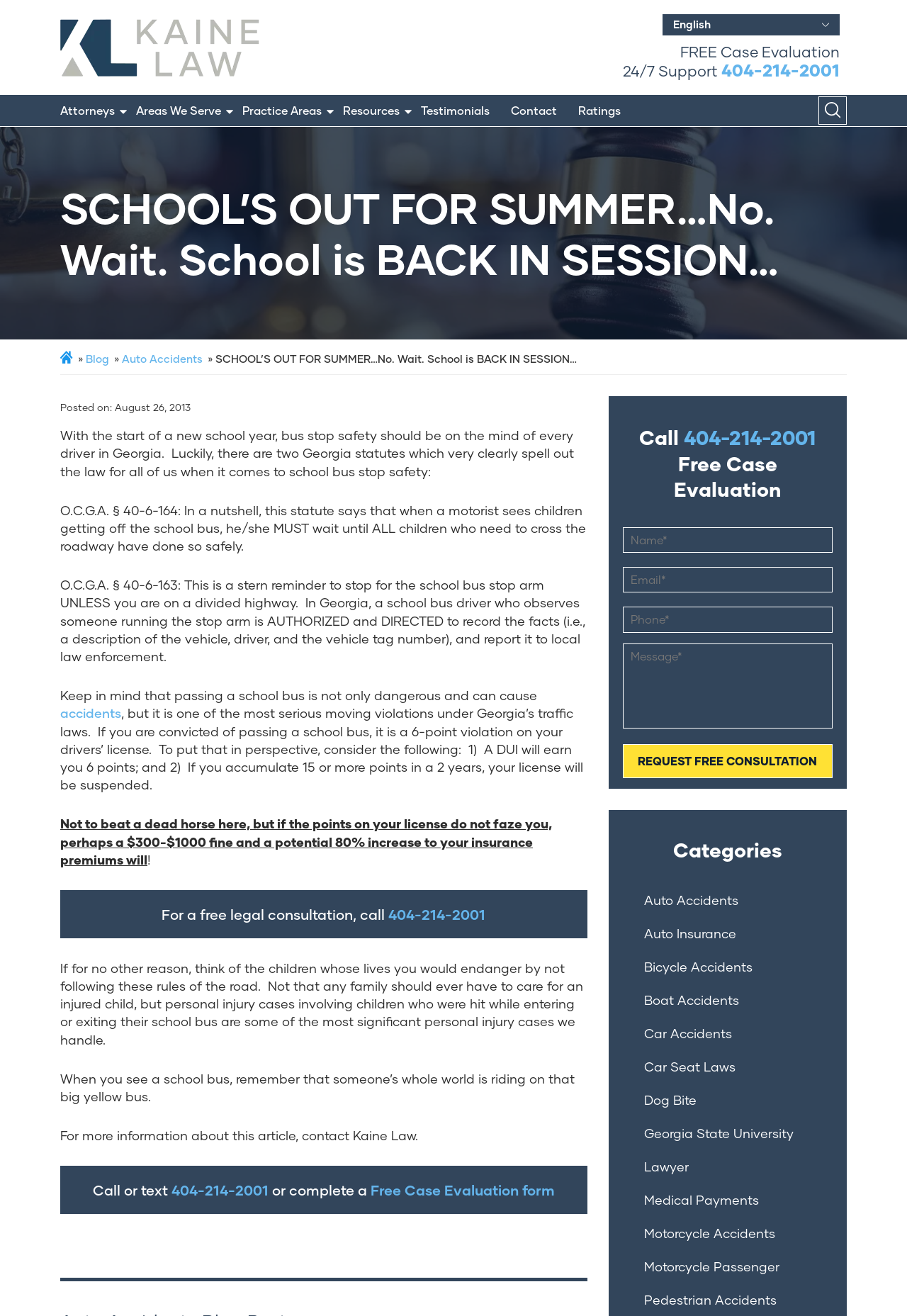Detail the webpage's structure and highlights in your description.

This webpage is about a law firm, Kaine Law, and its blog post discussing bus stop safety in Georgia. At the top of the page, there is a logotype image and a button to switch to English. Below that, there is a search box and a button with an image. 

The main content of the page is divided into two sections. On the left side, there are several links to different sections of the website, including "Attorneys", "Areas We Serve", "Practice Areas", "Resources", "Testimonials", "Contact", and "Ratings". 

On the right side, there is a heading that reads "SCHOOL’S OUT FOR SUMMER…No. Wait. School is BACK IN SESSION…". Below that, there is an article discussing the importance of bus stop safety in Georgia, citing two specific statutes that outline the laws regarding school bus stops. The article explains the consequences of not following these laws, including fines and points on one's driver's license. It also mentions the potential dangers of not stopping for school buses and the importance of keeping children safe.

Throughout the article, there are several links to other relevant pages, including a link to a "Free Case Evaluation" form. At the bottom of the page, there is a contact form where visitors can request a free consultation. There are also several links to different categories, including "Auto Accidents", "Auto Insurance", and "Bicycle Accidents".